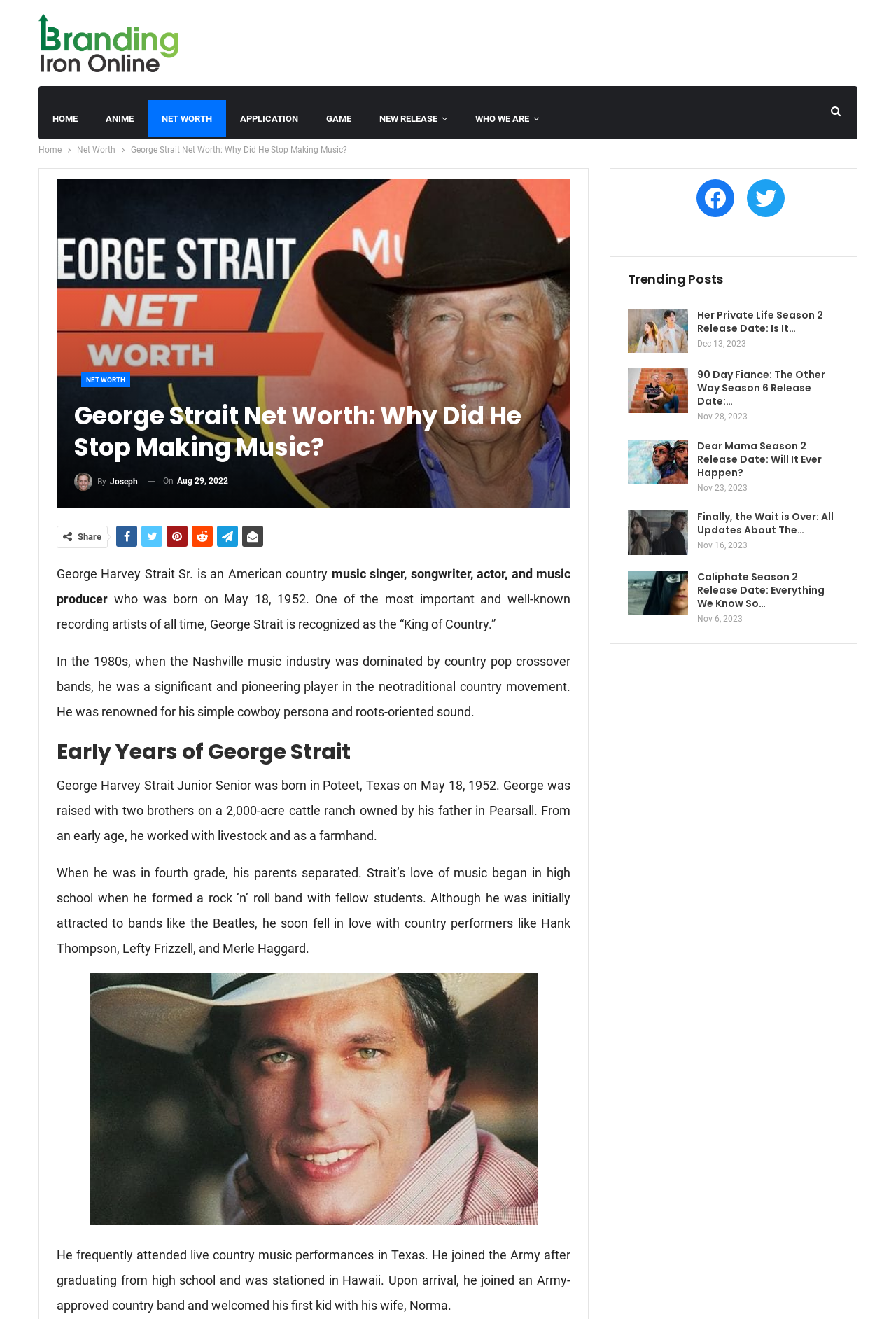Highlight the bounding box coordinates of the region I should click on to meet the following instruction: "Click on the 'NET WORTH' link".

[0.165, 0.076, 0.252, 0.104]